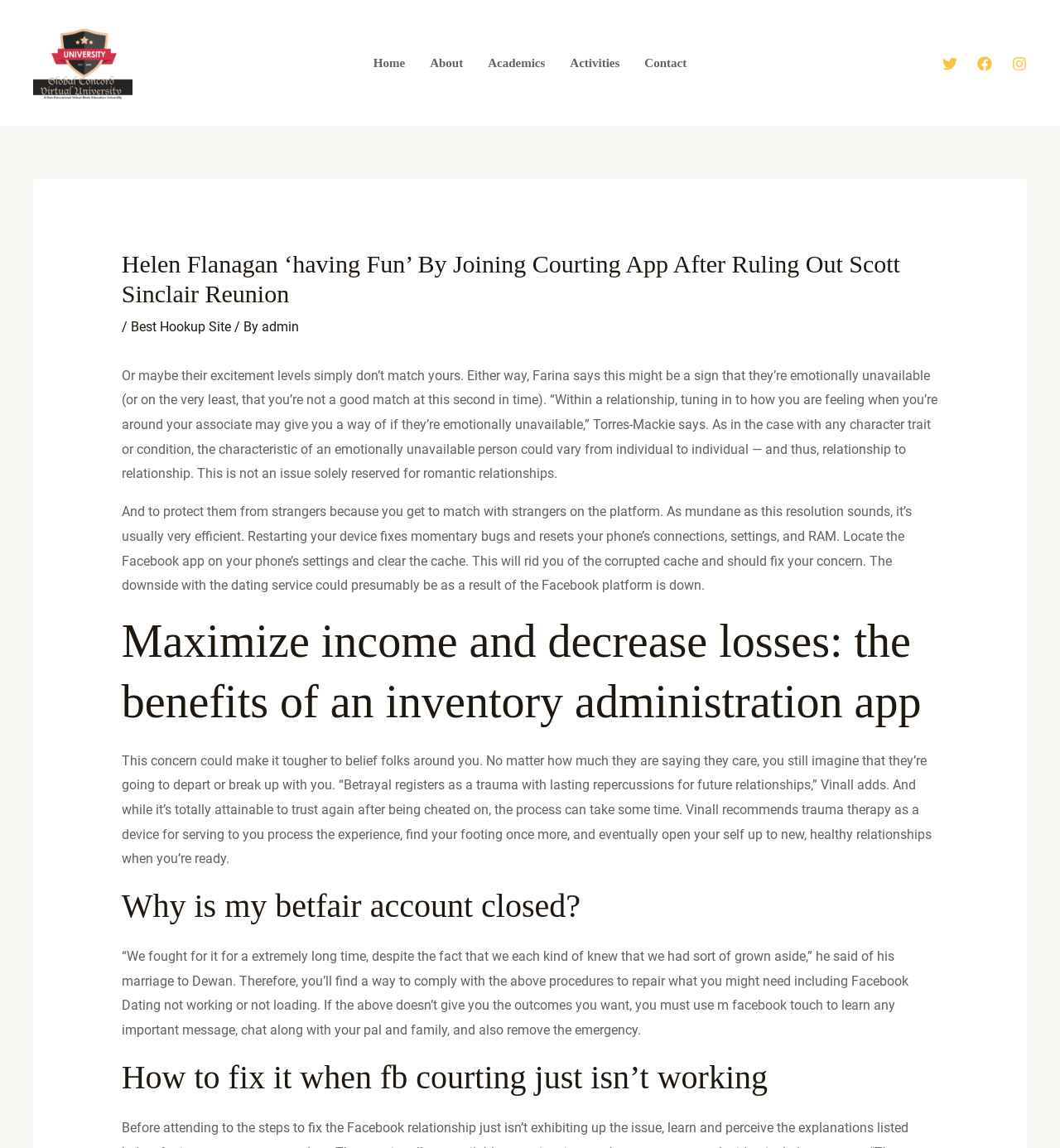Articulate a detailed summary of the webpage's content and design.

The webpage appears to be a news article or blog post about Helen Flanagan joining a courting app after ruling out a reunion with Scott Sinclair. At the top left of the page, there is a link to "Global Concord Virtual University" accompanied by an image with the same name. 

Below this, there is a navigation menu with links to "Home", "About", "Academics", "Activities", and "Contact". 

On the top right, there are three social media links: "Twitter", "Facebook", and "Instagram", each accompanied by an image. 

The main content of the page is divided into several sections. The first section has a heading that matches the title of the webpage, followed by a brief description and a link to "Best Hookup Site". 

The subsequent sections appear to be unrelated to the title and discuss various topics, including emotionally unavailable people, fixing issues with Facebook dating, and the benefits of an inventory management app. Each section has a heading and a block of text. 

There are a total of five sections, each with a heading and a block of text. The text in each section is quite lengthy, suggesting that the webpage is an article or blog post with multiple topics.